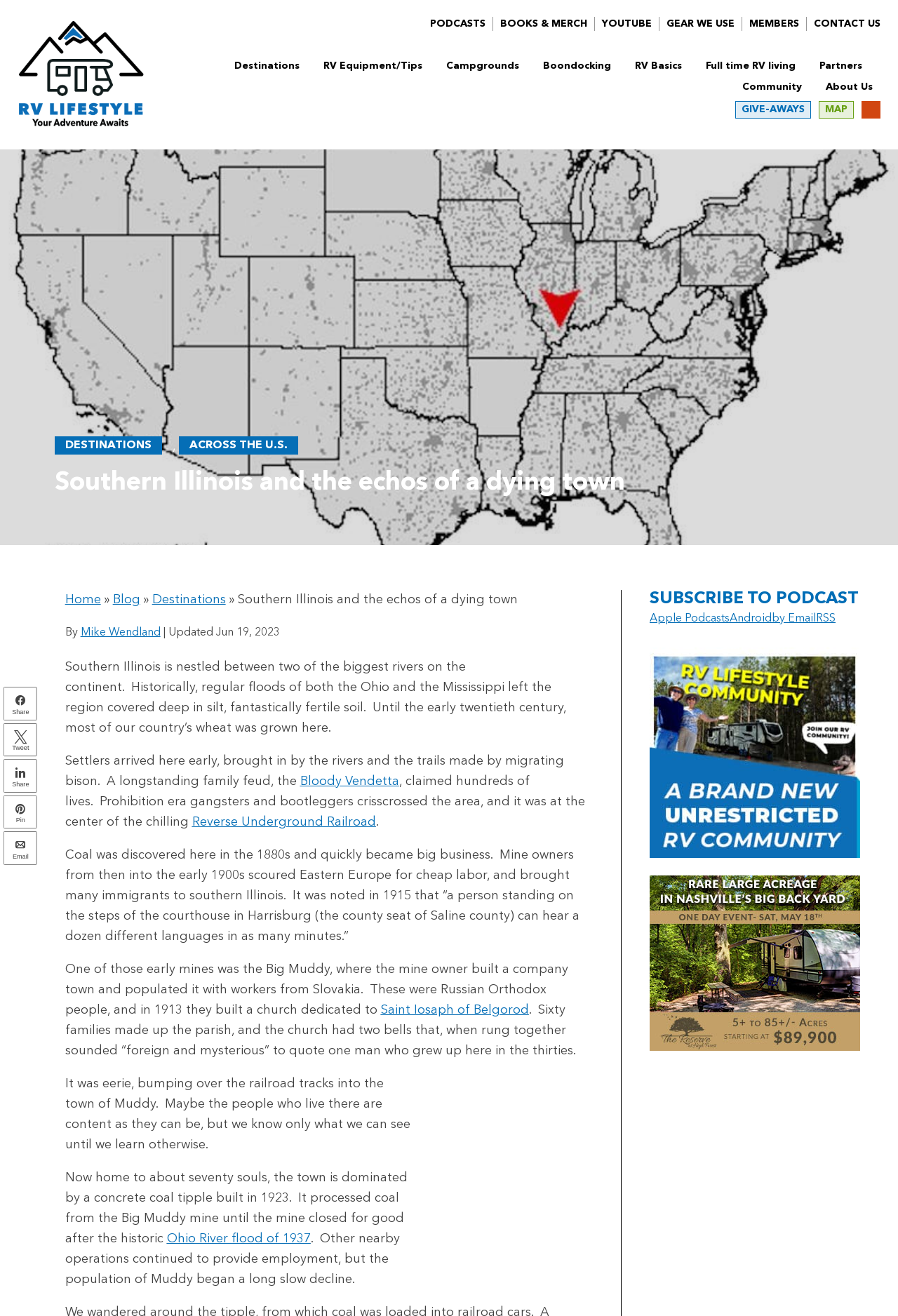Can you find and provide the main heading text of this webpage?

Southern Illinois and the echos of a dying town